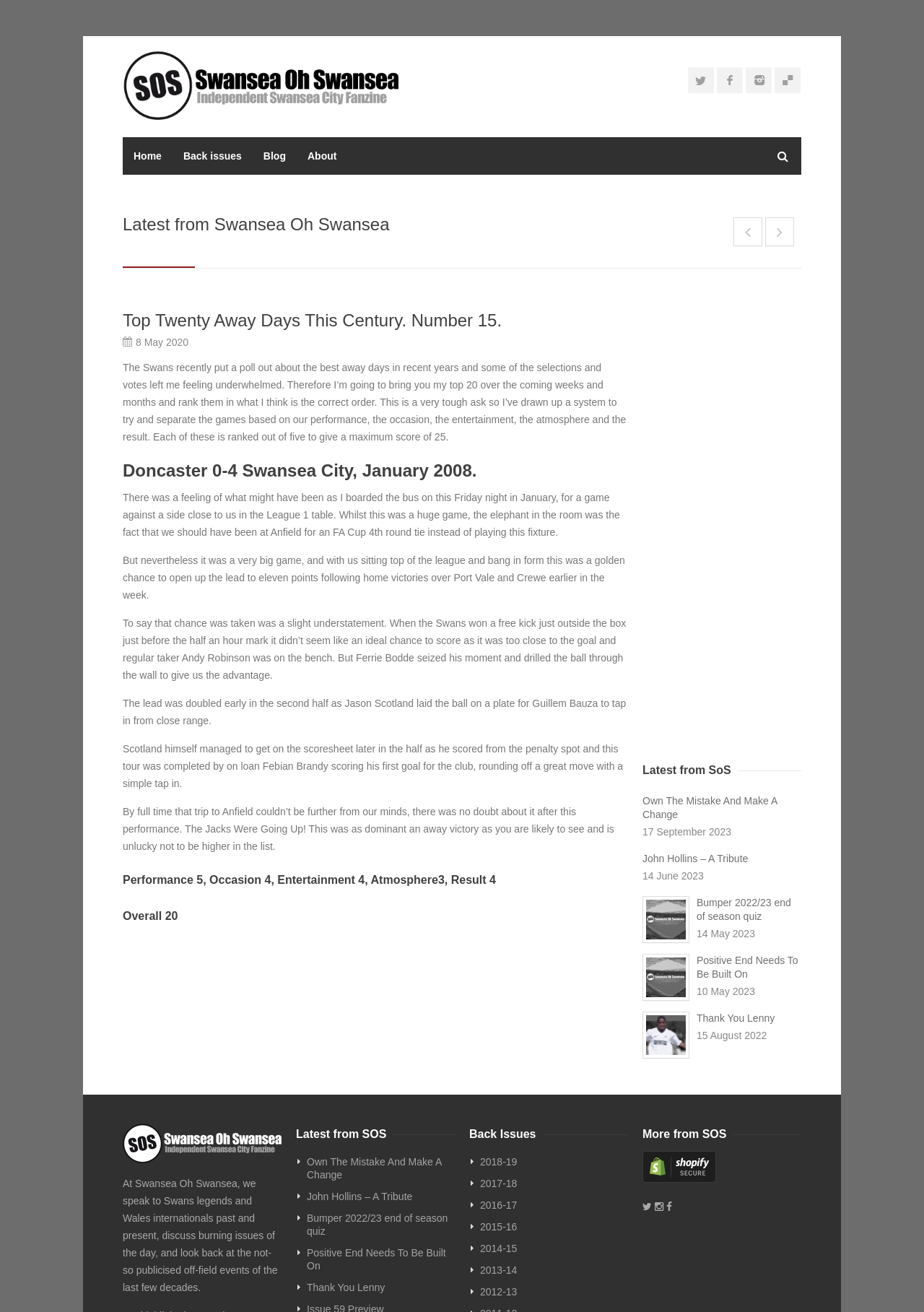Offer an in-depth caption of the entire webpage.

This webpage is about Swansea Oh Swansea, a blog or online publication focused on Swansea City, a football club. At the top of the page, there is an image with the text "Swansea Oh Swansea" and a row of social media links. Below this, there are navigation links to "Home", "Back issues", "Blog", and "About".

The main content of the page is an article titled "Top Twenty Away Days This Century. Number 15." which discusses a football match between Swansea City and Doncaster in January 2008. The article is divided into sections, each with a heading, and includes descriptive text about the match, the team's performance, and the atmosphere.

To the right of the article, there is a sidebar with headings "Latest from Swansea Oh Swansea" and "Latest from SoS", which list several links to other articles or blog posts, each with a date and a brief description. There is also an advertisement iframe in this sidebar.

At the bottom of the page, there are more links to "Back Issues" of the publication, organized by season, and a section titled "More from SOS" with a link to a Shopify secure badge and a social media link.

Overall, the webpage has a clean and organized layout, with a focus on the main article and supporting navigation and sidebar content.